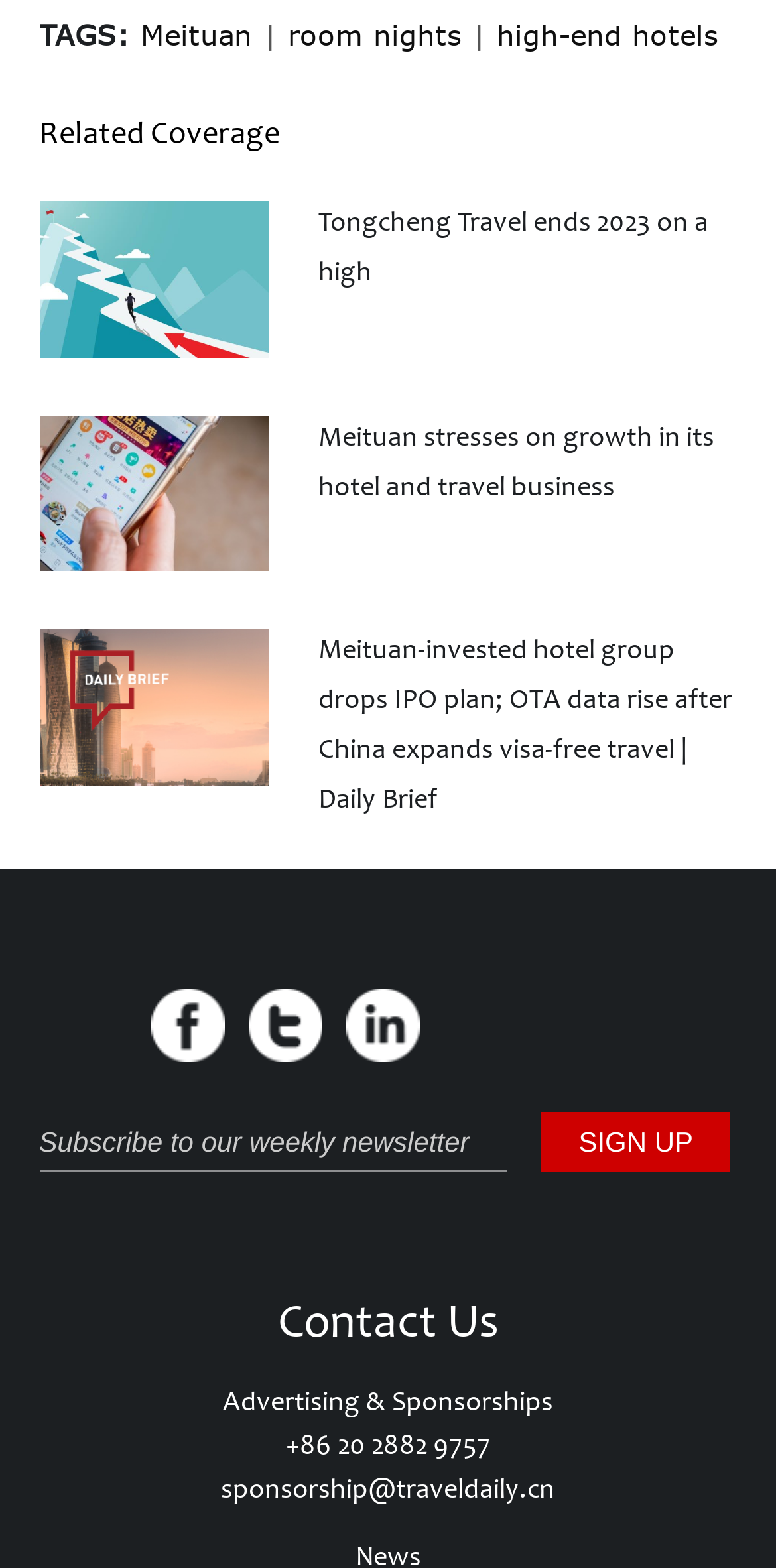Specify the bounding box coordinates for the region that must be clicked to perform the given instruction: "Contact us through sponsorship email".

[0.285, 0.939, 0.715, 0.96]